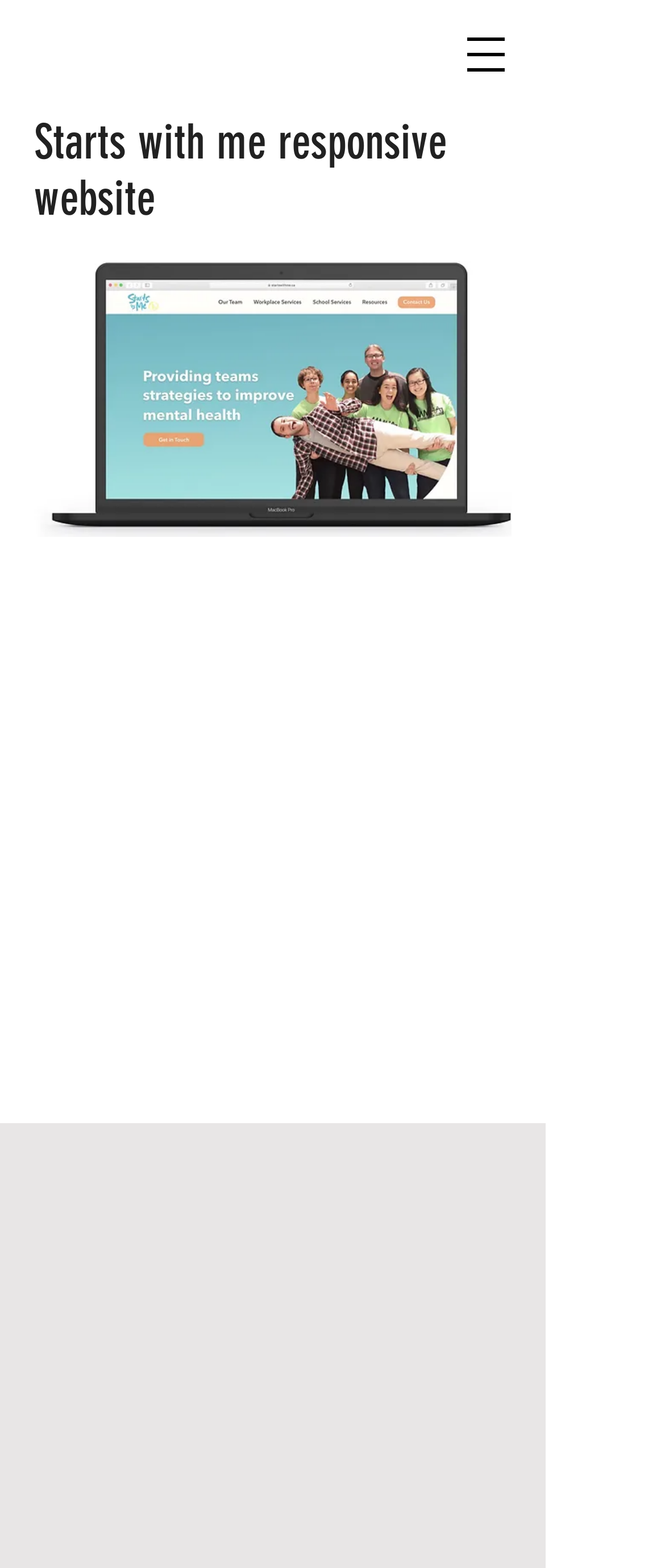Highlight the bounding box of the UI element that corresponds to this description: "aria-label="Open navigation menu"".

[0.667, 0.018, 0.795, 0.051]